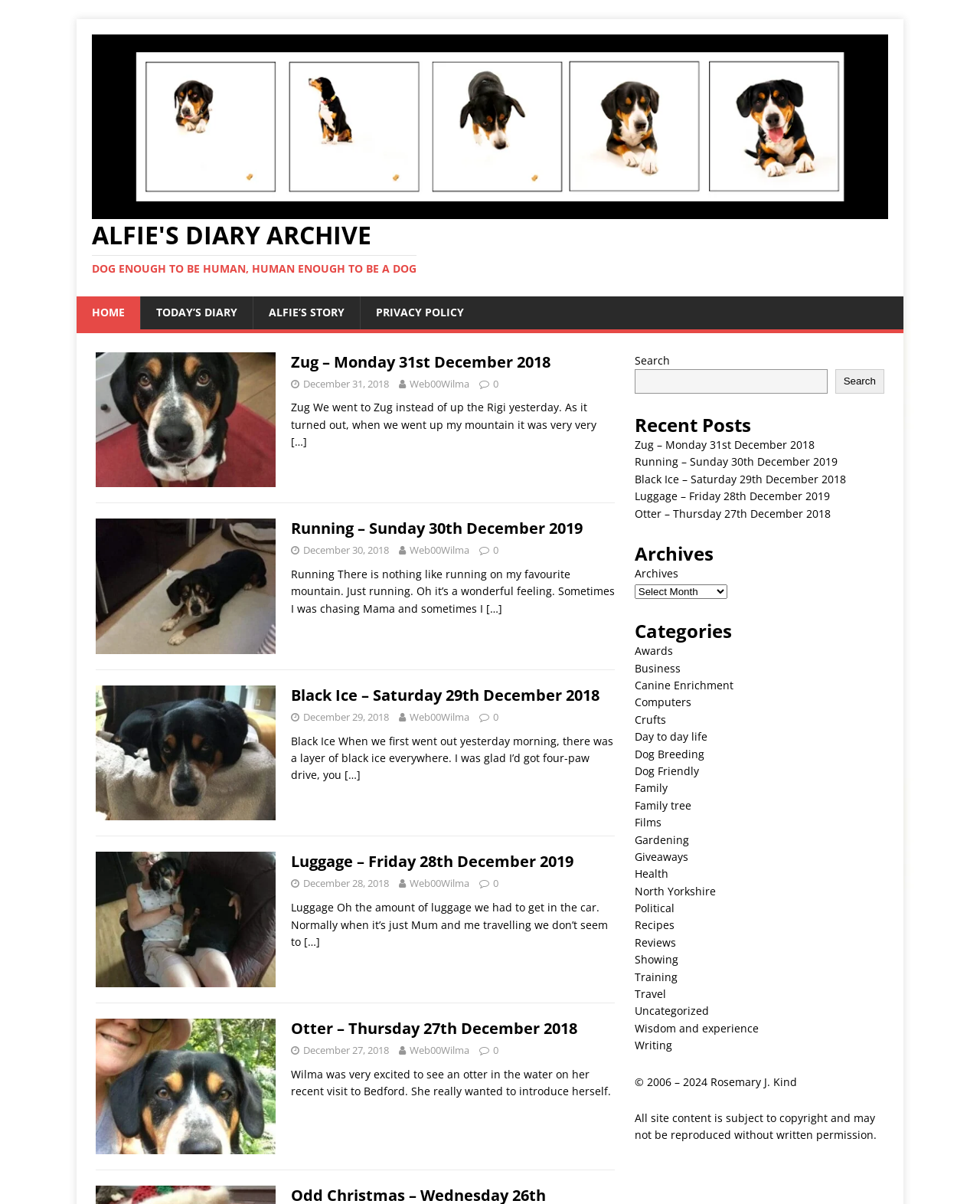Please provide a comprehensive answer to the question based on the screenshot: How many articles are displayed on the webpage?

By analyzing the webpage structure, I can see that there are five articles displayed, each with a heading, date, and content. These articles are arranged vertically and take up most of the webpage's content area.